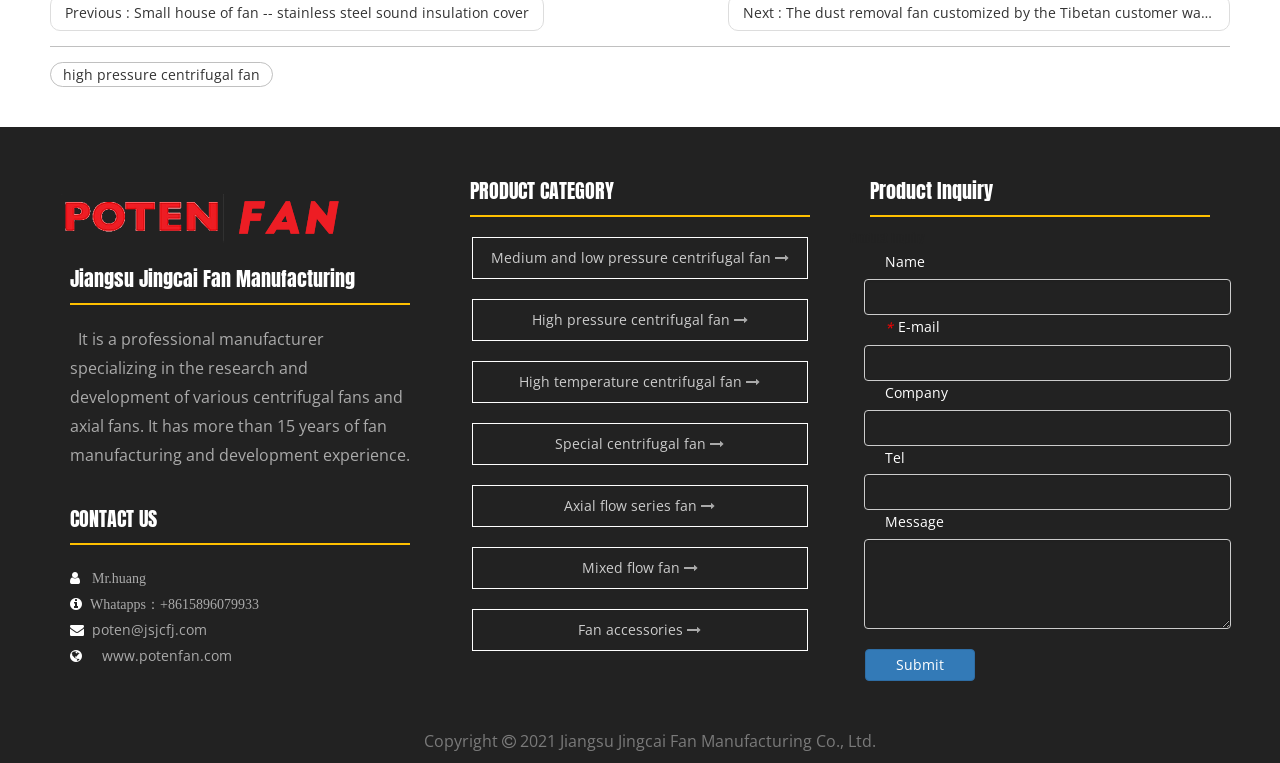Find the bounding box coordinates of the area to click in order to follow the instruction: "View the medium and low pressure centrifugal fan product".

[0.369, 0.311, 0.631, 0.366]